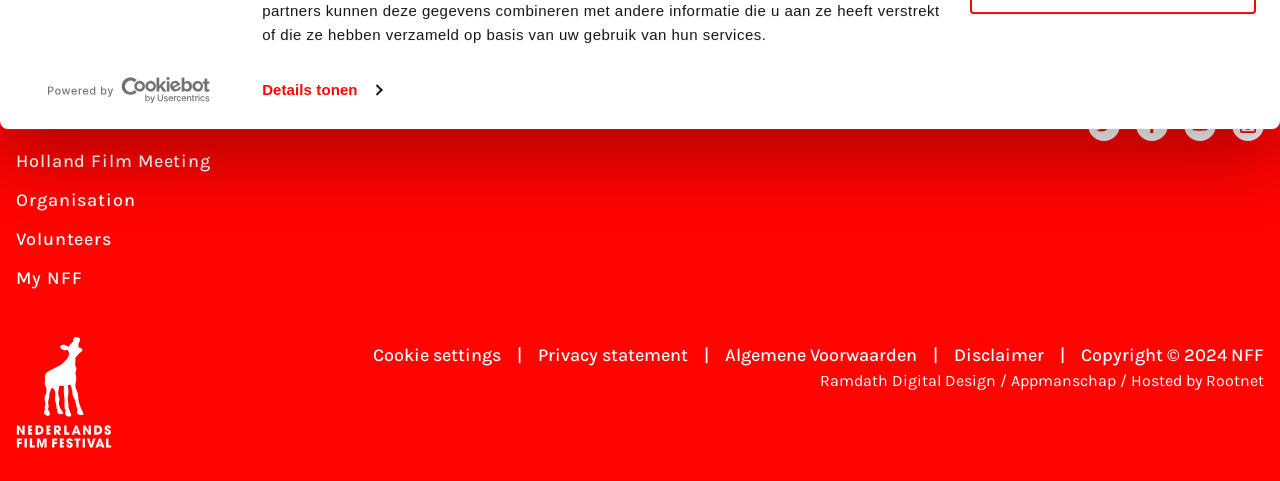What is the name of the festival?
Utilize the image to construct a detailed and well-explained answer.

The answer can be found by looking at the link 'Netherlands Film Festival' which is one of the main links on the webpage, indicating that the webpage is related to this festival.